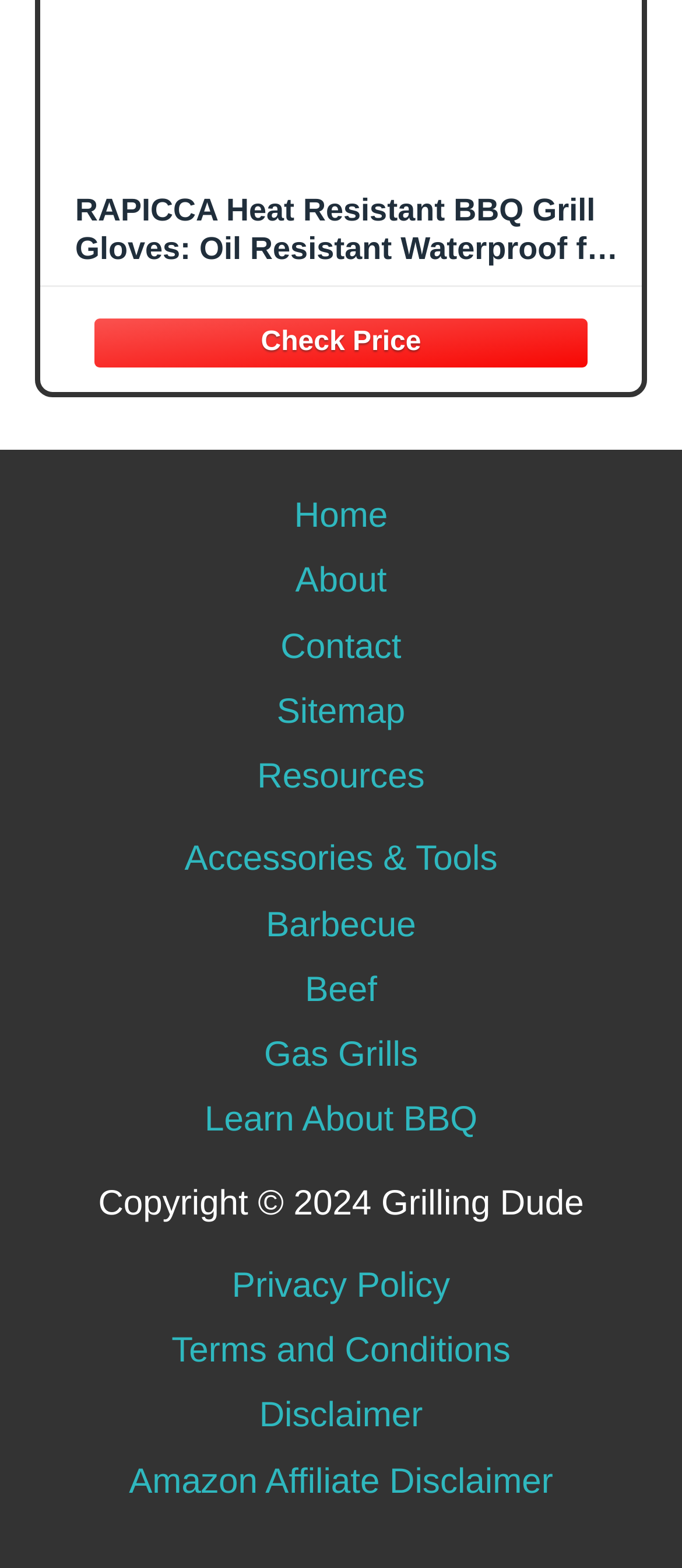Find the bounding box coordinates of the element to click in order to complete the given instruction: "Learn about BBQ."

[0.3, 0.702, 0.7, 0.727]